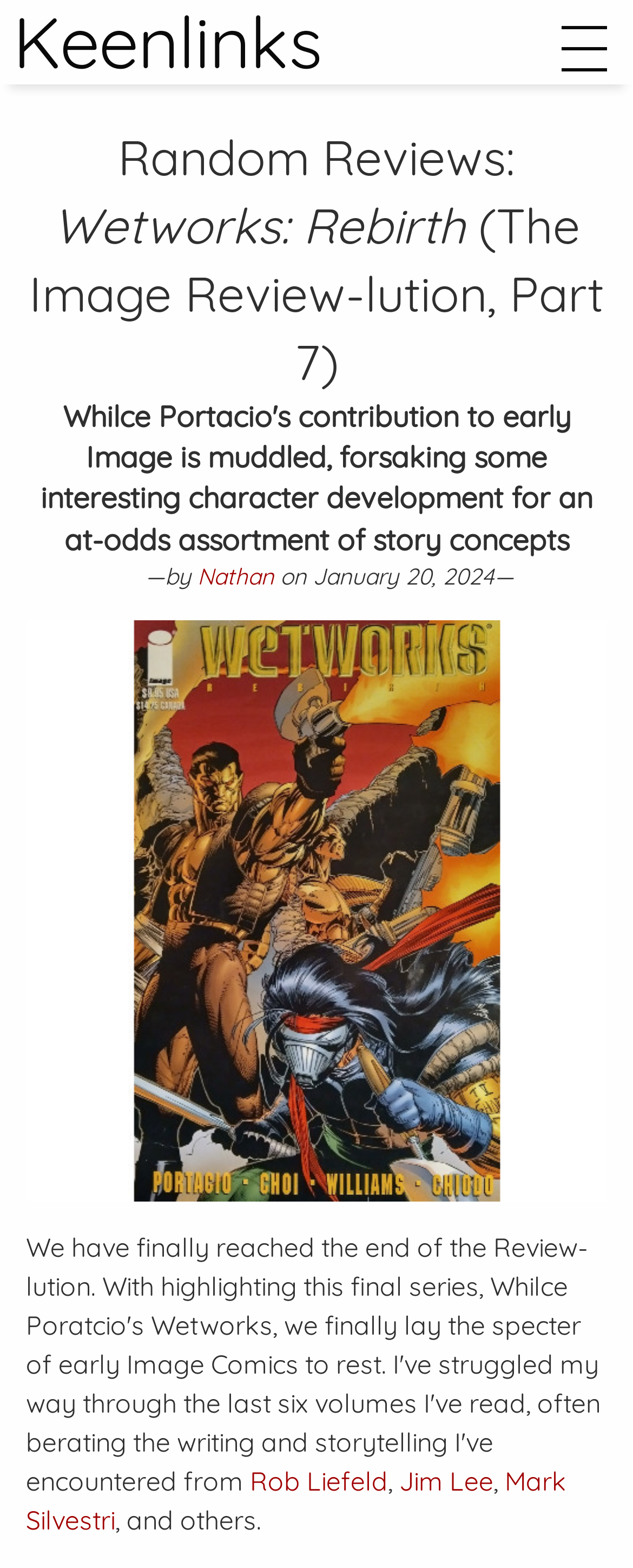Who wrote the article?
Please answer the question with as much detail and depth as you can.

The author of the article is mentioned below the main heading, where it says '—by Nathan on January 20, 2024—'.